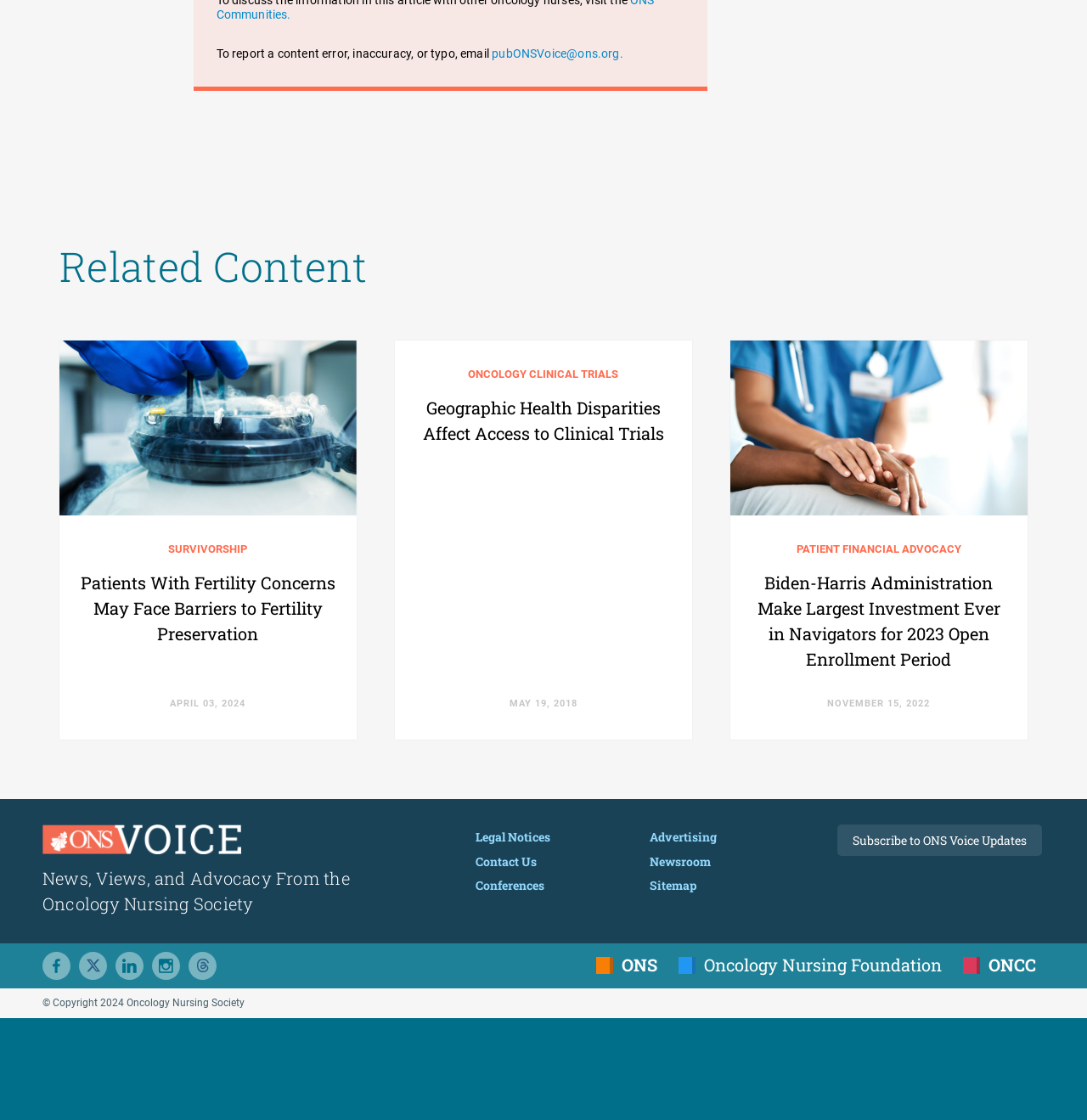How many social media links are at the bottom of the page?
Please ensure your answer to the question is detailed and covers all necessary aspects.

I counted the number of link elements at the bottom of the page with social media icons, which are Facebook, Twitter, LinkedIn, Instagram, and threads, totaling five.